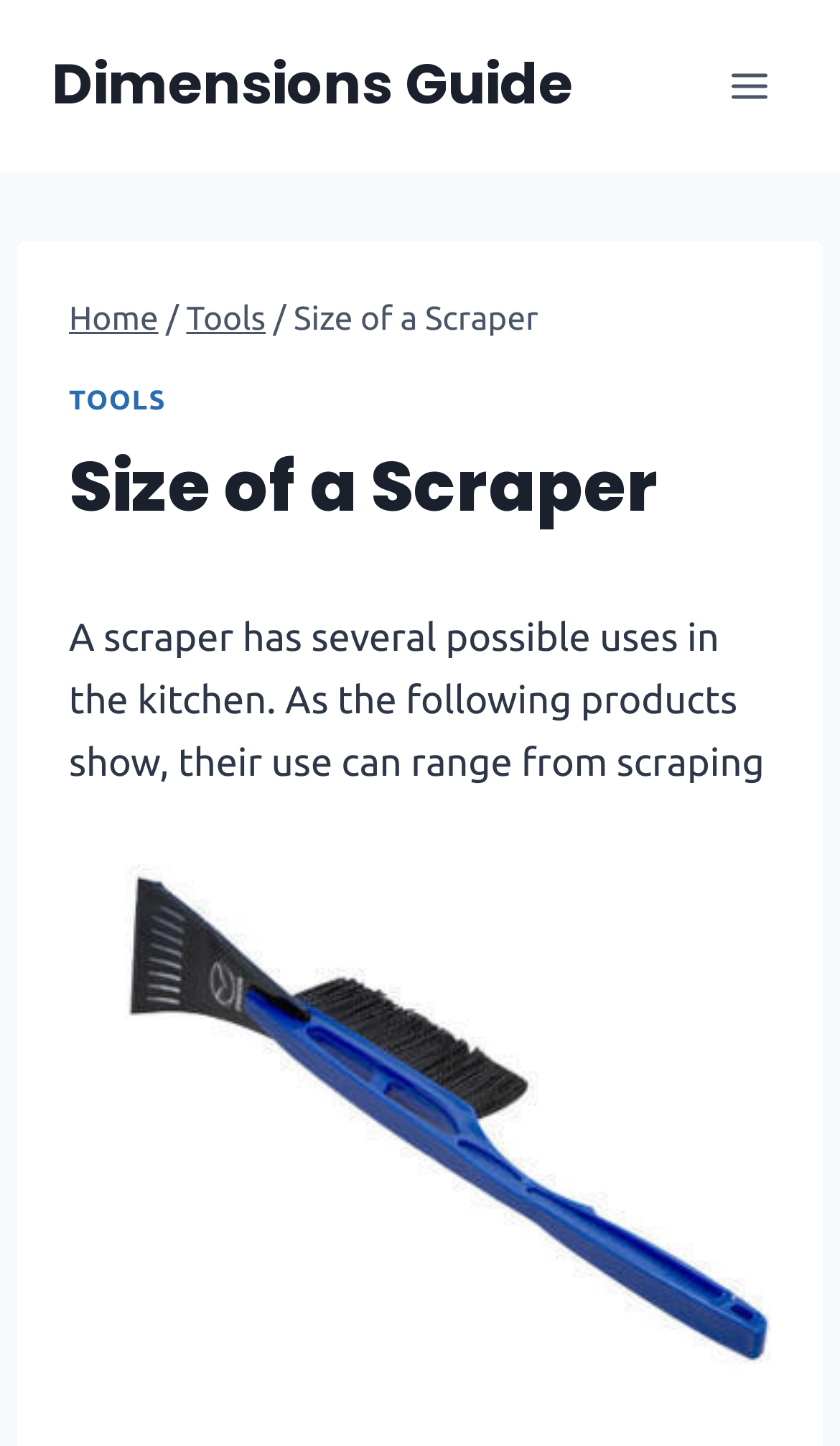Answer the question below in one word or phrase:
What is the category of the current page?

Tools